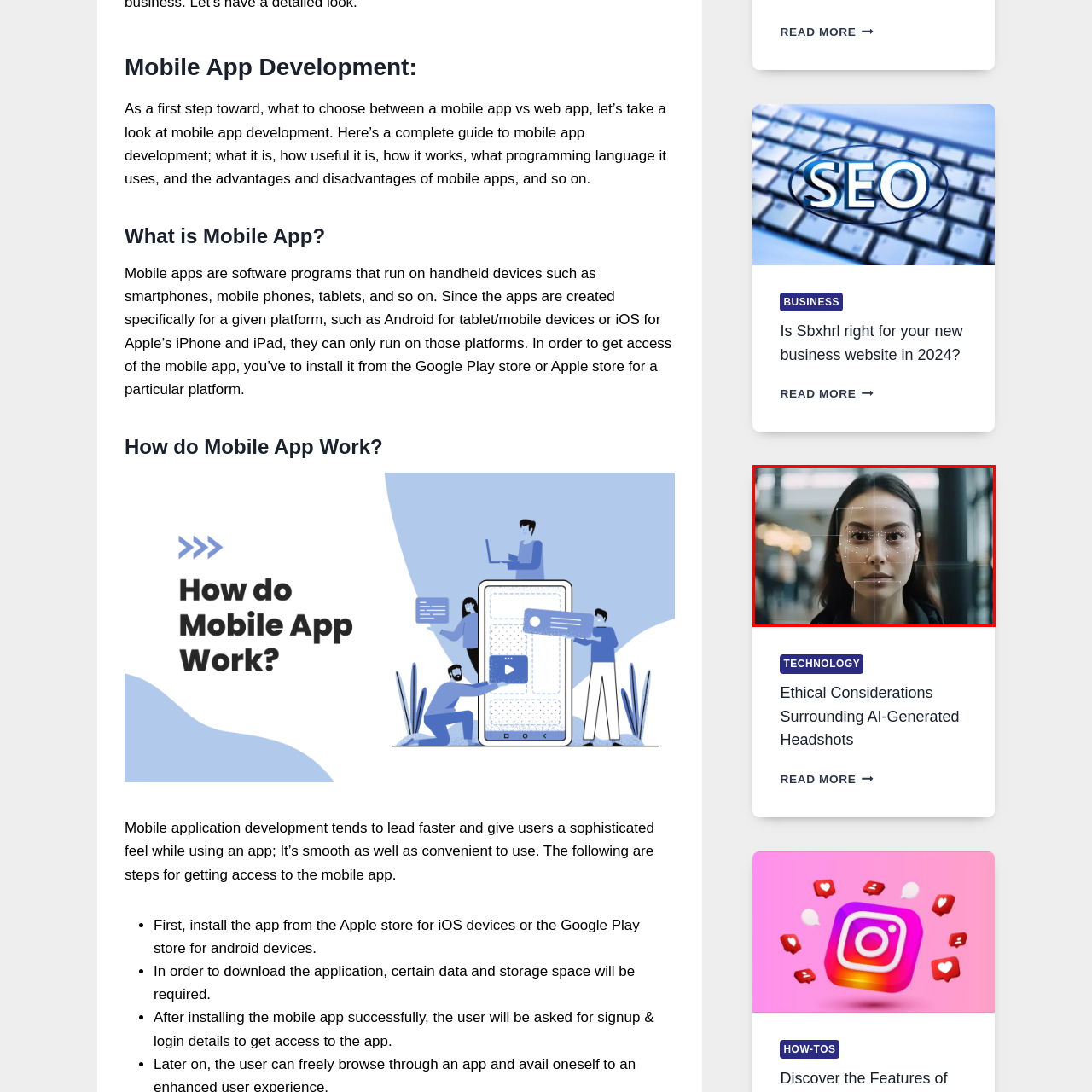Is the background of the image blurred?
Pay attention to the section of the image highlighted by the red bounding box and provide a comprehensive answer to the question.

The caption describes the background of the image as blurred, suggesting that the focus is on the woman's face and the digital grid overlaid on it.